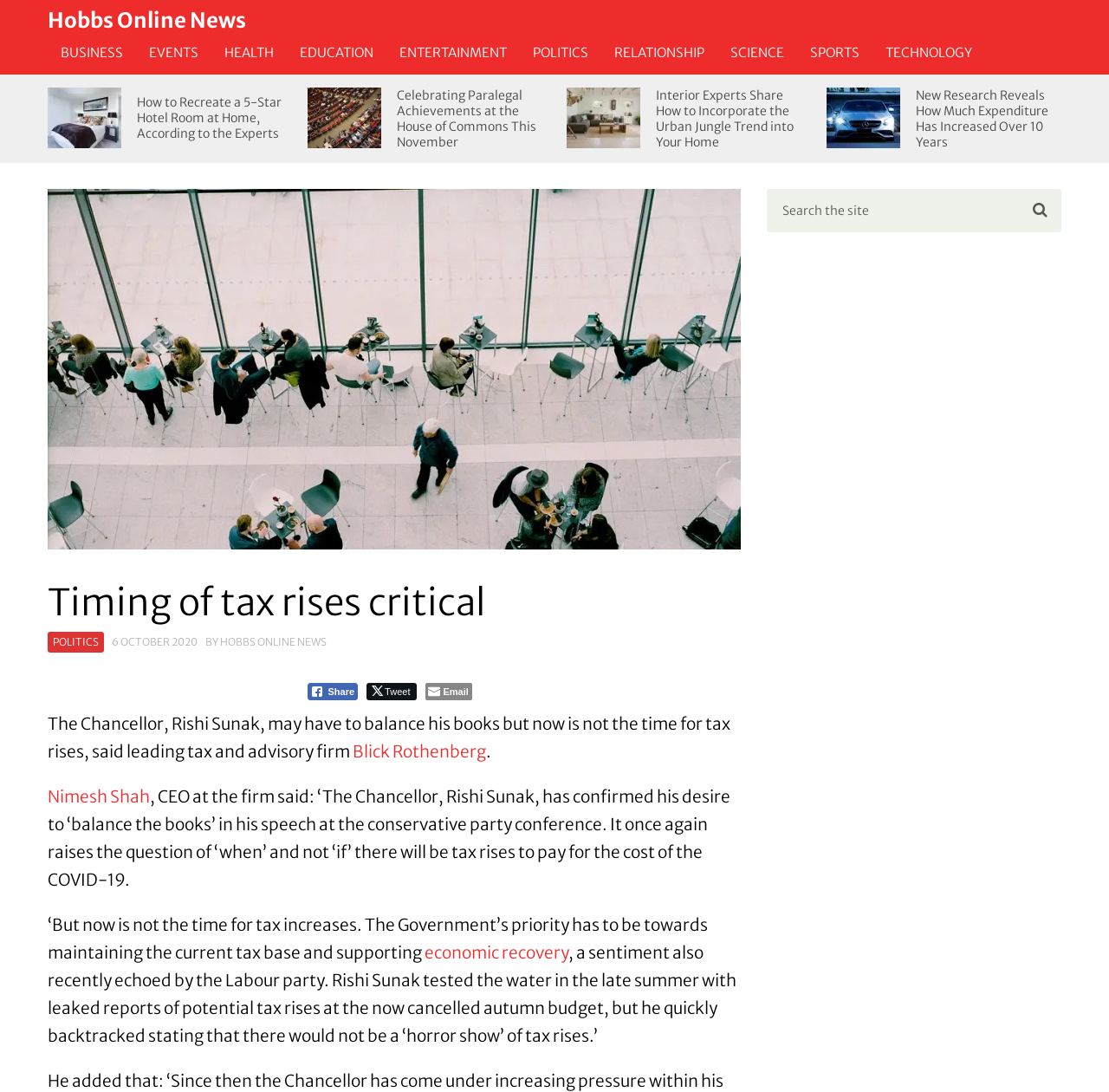Pinpoint the bounding box coordinates of the element you need to click to execute the following instruction: "Share on Facebook". The bounding box should be represented by four float numbers between 0 and 1, in the format [left, top, right, bottom].

[0.278, 0.625, 0.323, 0.641]